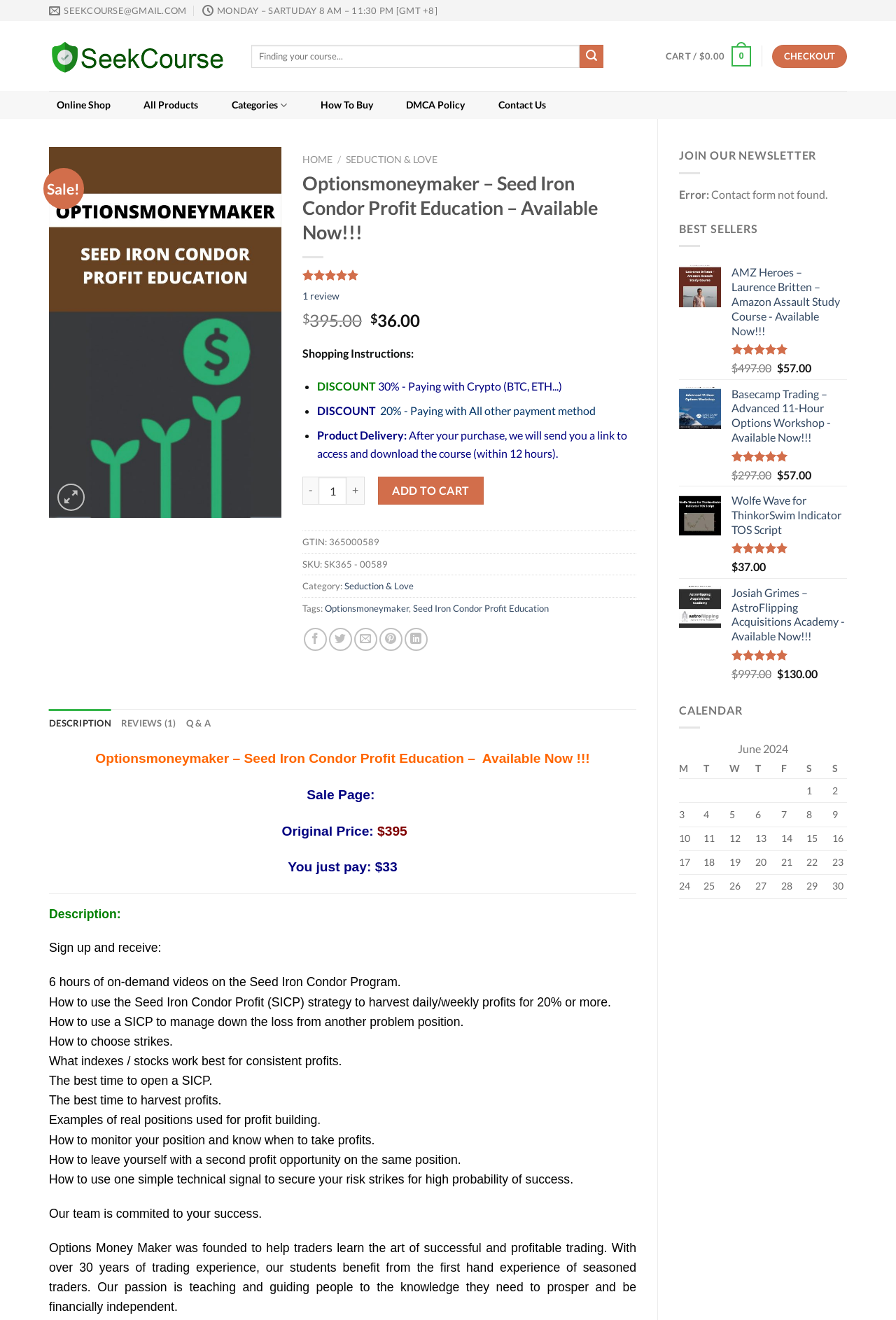Determine the bounding box coordinates of the clickable element to achieve the following action: 'Search for products'. Provide the coordinates as four float values between 0 and 1, formatted as [left, top, right, bottom].

[0.28, 0.034, 0.674, 0.052]